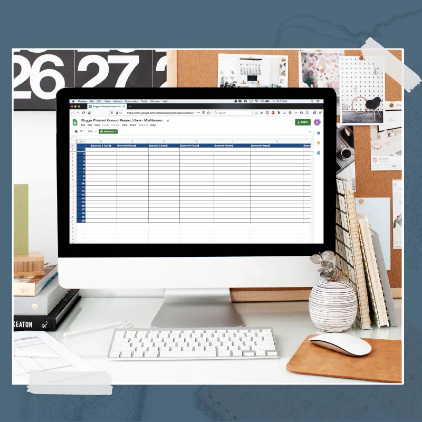Provide a thorough description of what you see in the image.

The image features a stylish and organized desk setup, prominently displaying an Apple desktop computer. On the screen, a Google Documents interface is visible, showcasing a well-structured spreadsheet designed for tracking Pinterest growth. The desk is thoughtfully arranged with elements that enhance productivity and creativity, including a minimalistic keyboard, a mouse, and a small decorative plant in a striped pot. In the background, a corkboard is adorned with various visual aids, while a calendar displays important dates, adding a lively touch to the workspace. This setup exemplifies a modern digital blogger's environment, ideal for managing content effectively.